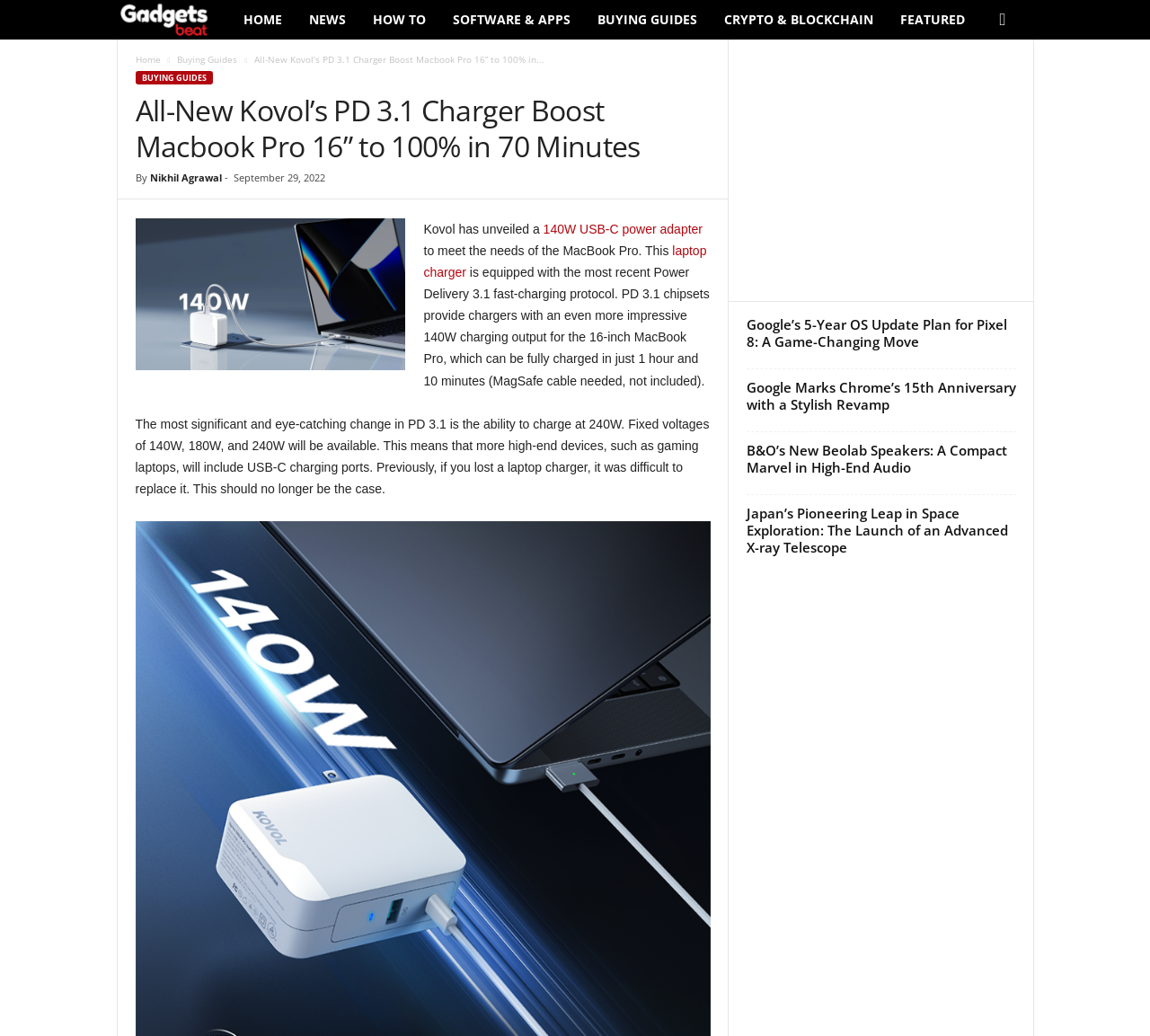Determine the bounding box coordinates of the clickable region to execute the instruction: "Explore the article about Google’s 5-Year OS Update Plan for Pixel 8". The coordinates should be four float numbers between 0 and 1, denoted as [left, top, right, bottom].

[0.649, 0.304, 0.875, 0.338]